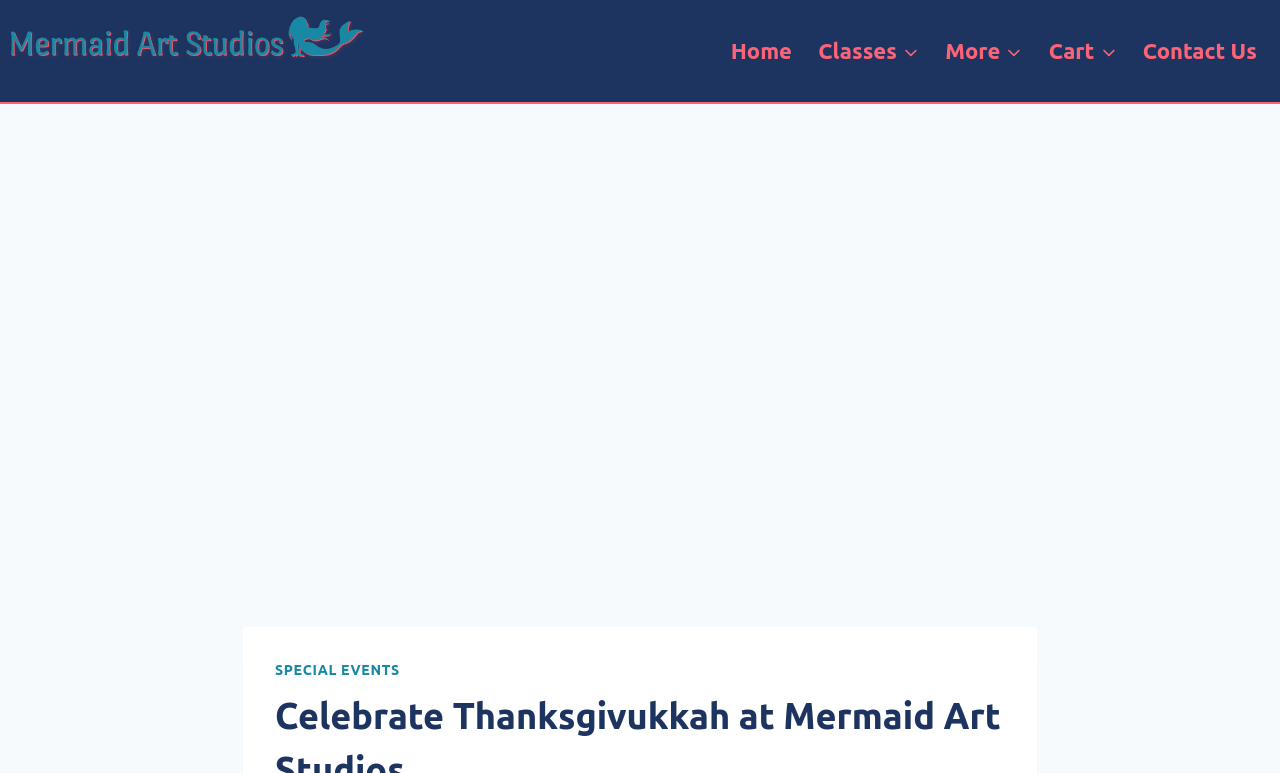Please identify the bounding box coordinates of where to click in order to follow the instruction: "contact us".

[0.882, 0.026, 0.992, 0.106]